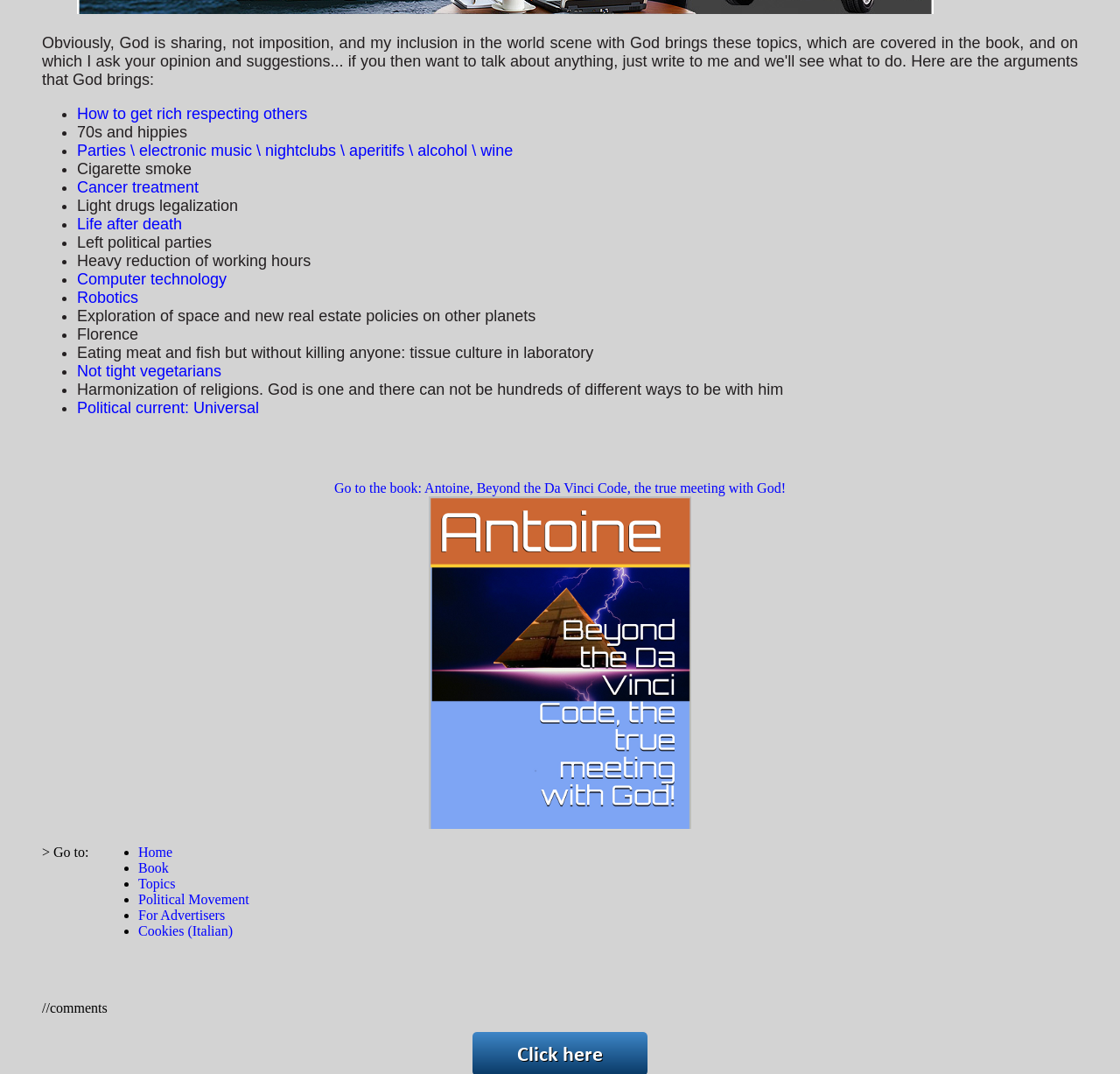Please determine the bounding box coordinates of the element to click on in order to accomplish the following task: "Go to 'Home'". Ensure the coordinates are four float numbers ranging from 0 to 1, i.e., [left, top, right, bottom].

[0.123, 0.786, 0.154, 0.8]